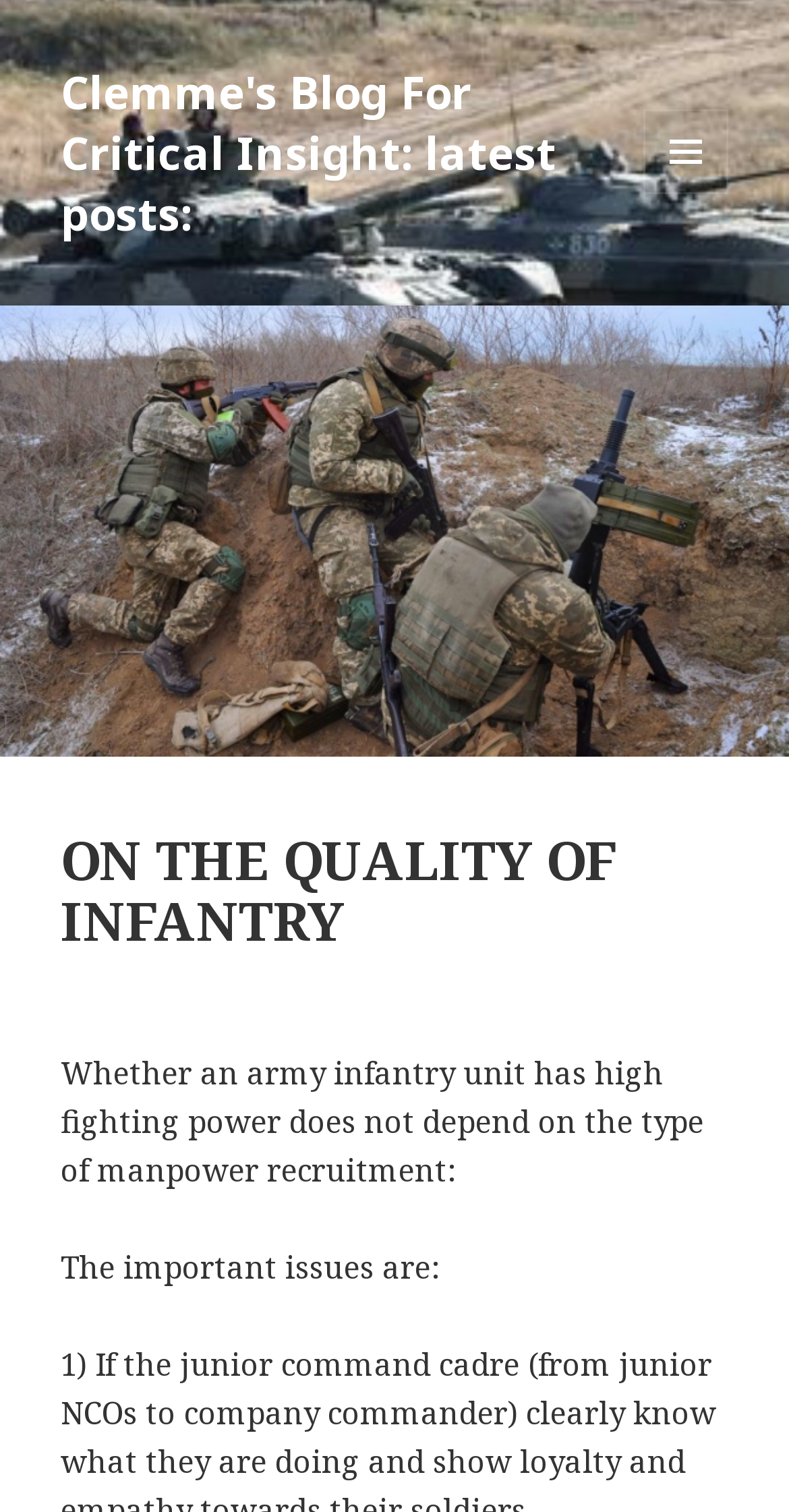Please locate and generate the primary heading on this webpage.

ON THE QUALITY OF INFANTRY